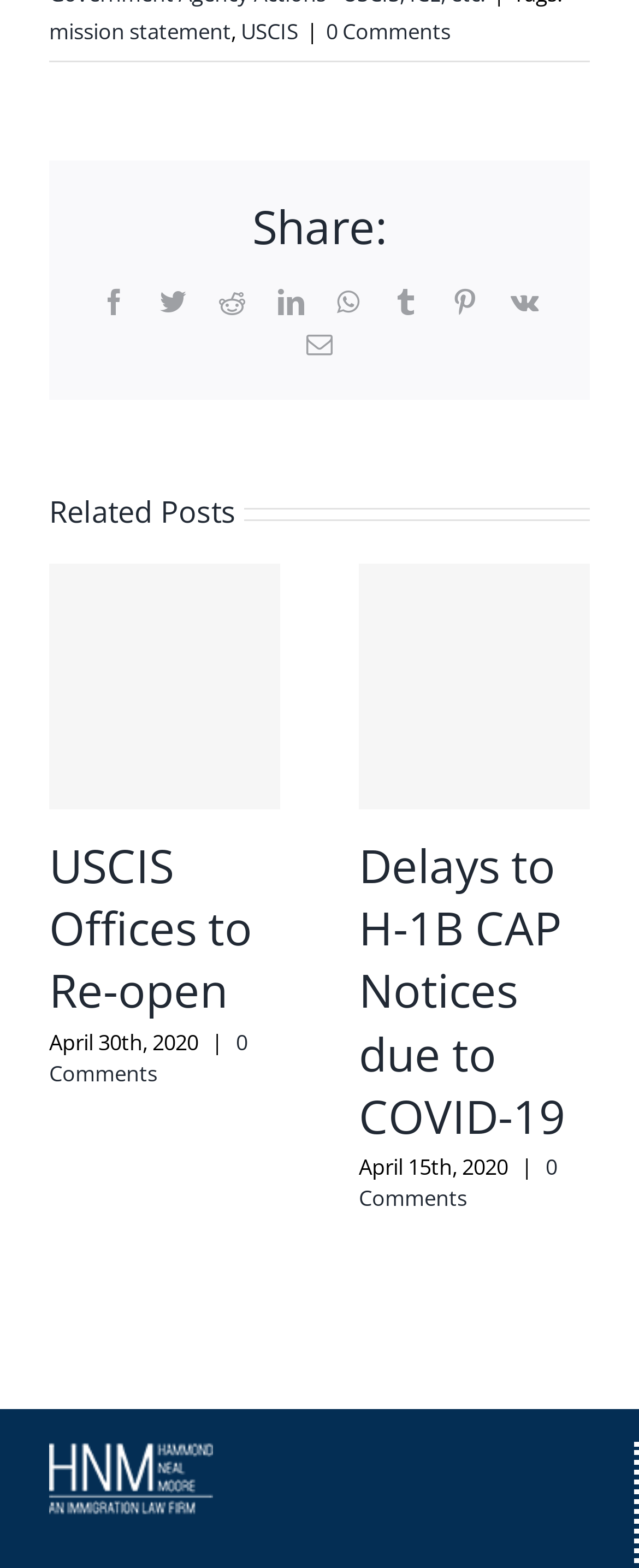Analyze the image and give a detailed response to the question:
What is the title of the first related post?

I looked at the 'Related Posts' section and found the first related post, which has a heading 'USCIS Offices to Re-open'.